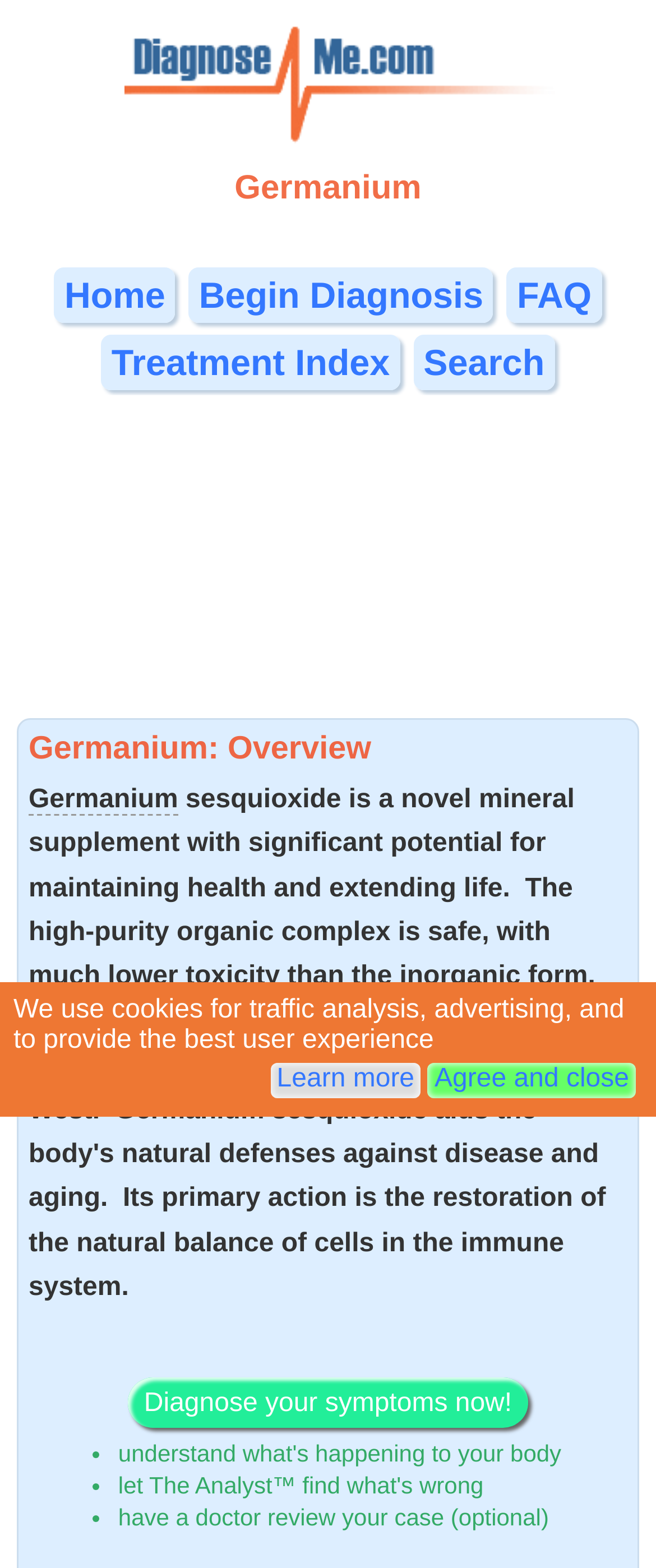Please identify the bounding box coordinates of the element that needs to be clicked to execute the following command: "learn more about cookies". Provide the bounding box using four float numbers between 0 and 1, formatted as [left, top, right, bottom].

[0.422, 0.679, 0.632, 0.697]